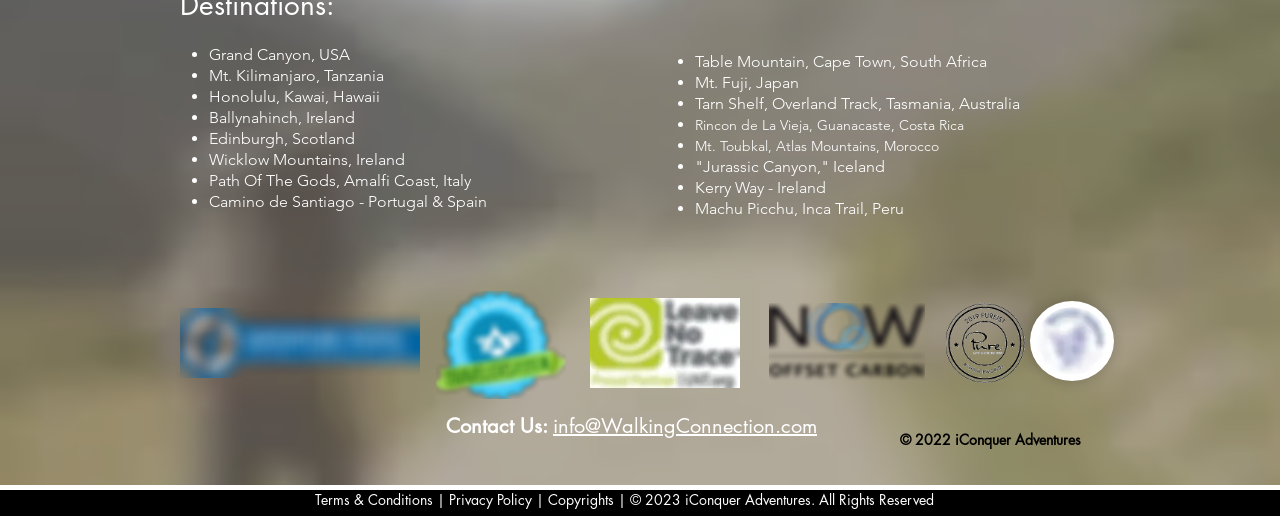Determine the bounding box coordinates for the region that must be clicked to execute the following instruction: "Contact Us".

[0.348, 0.788, 0.432, 0.838]